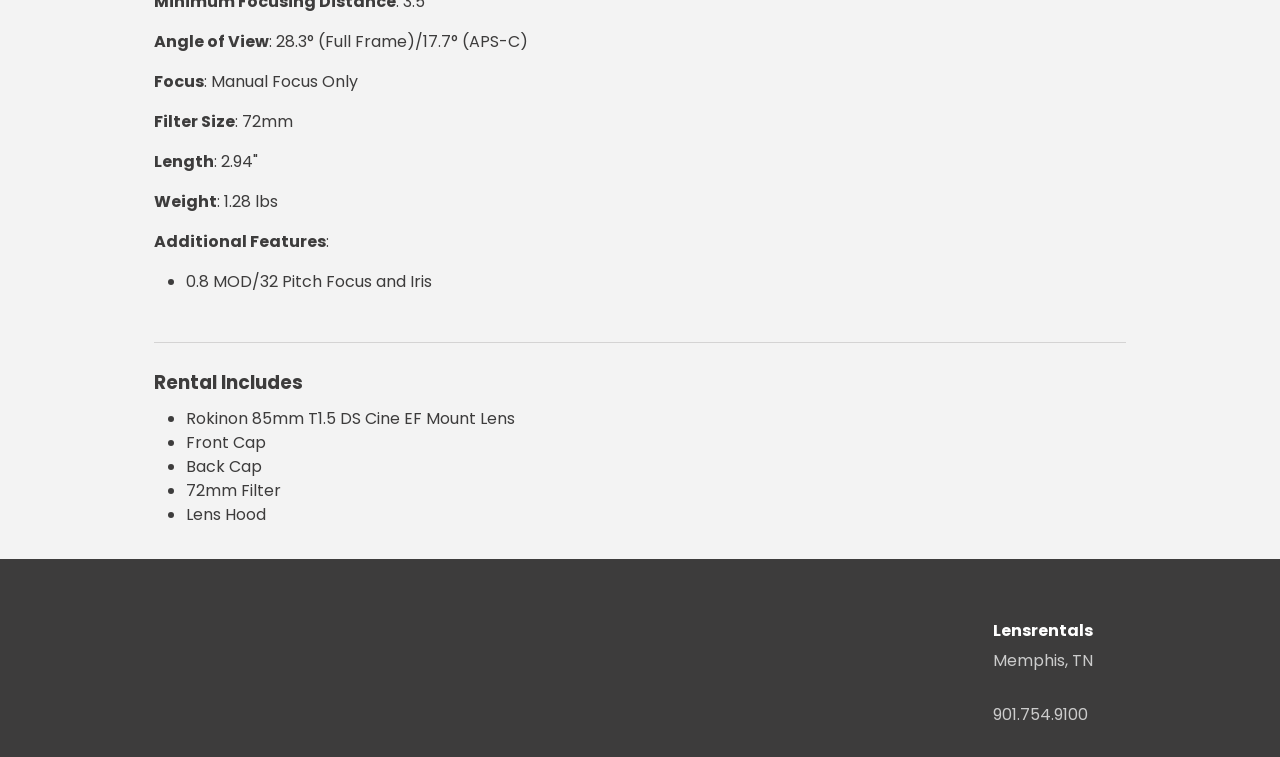What is the angle of view of the lens?
Based on the image content, provide your answer in one word or a short phrase.

28.3° (Full Frame)/17.7° (APS-C)